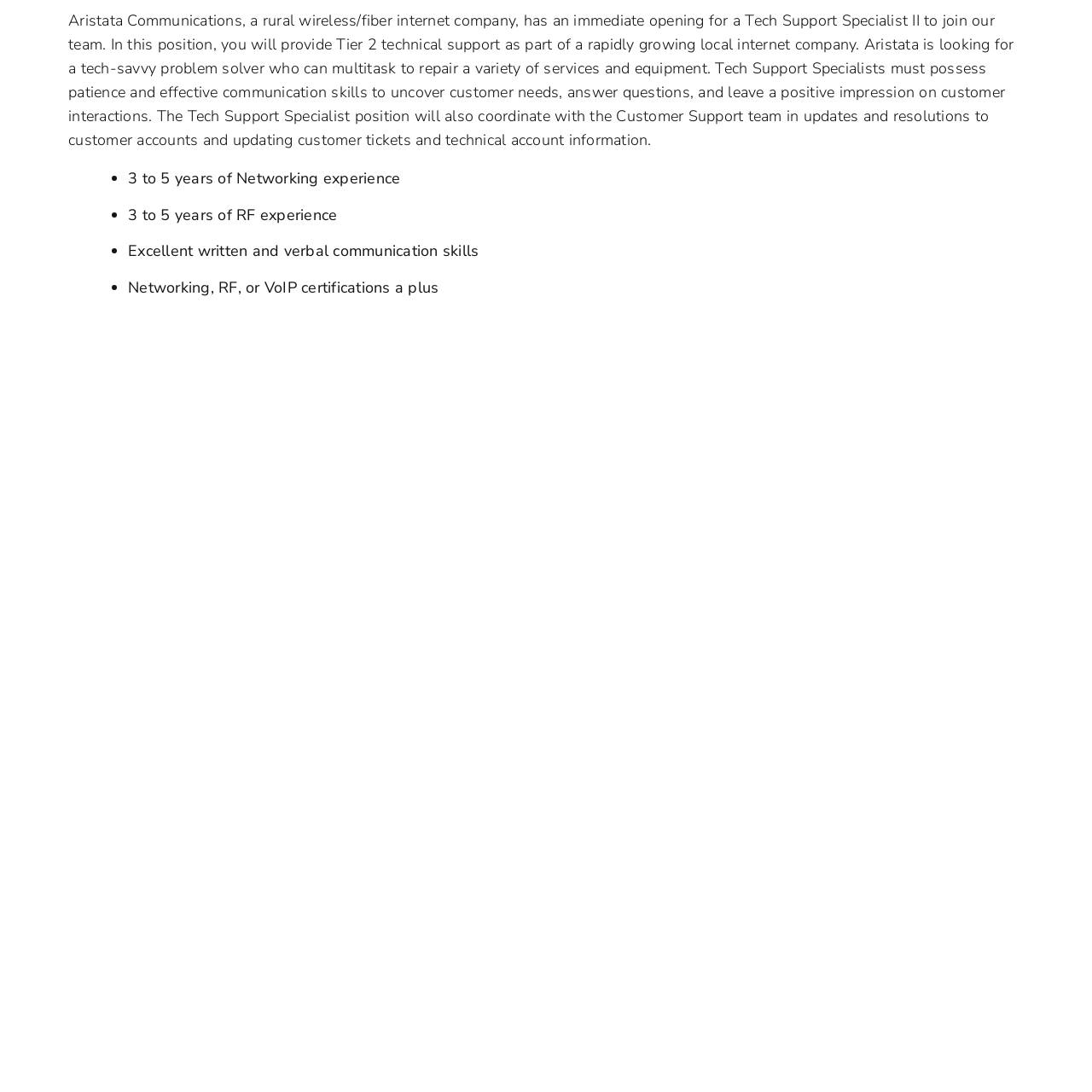Answer succinctly with a single word or phrase:
What is the required experience for the job?

3 to 5 years